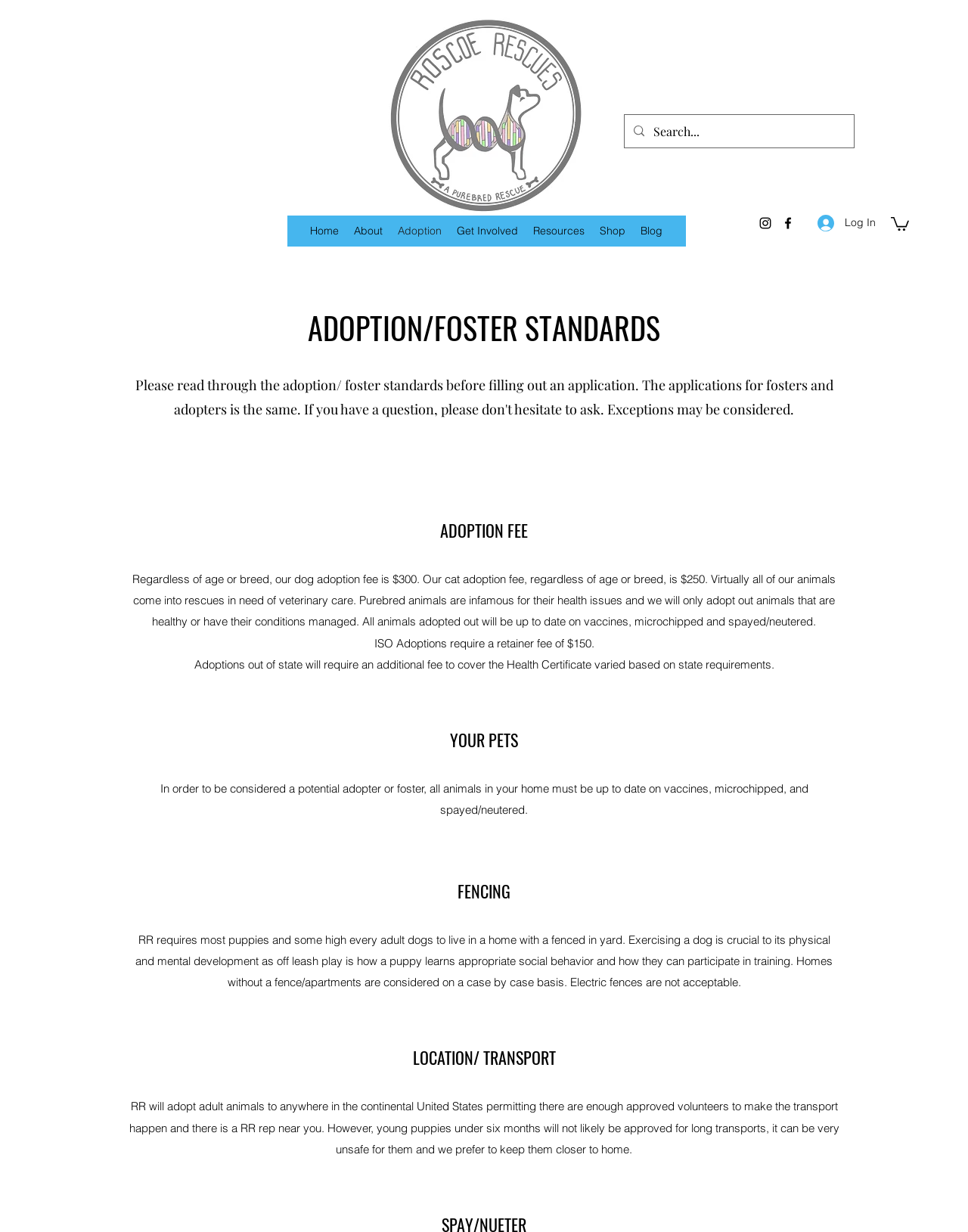Using the description: "aria-label="Search..." name="q" placeholder="Search..."", determine the UI element's bounding box coordinates. Ensure the coordinates are in the format of four float numbers between 0 and 1, i.e., [left, top, right, bottom].

[0.675, 0.093, 0.849, 0.12]